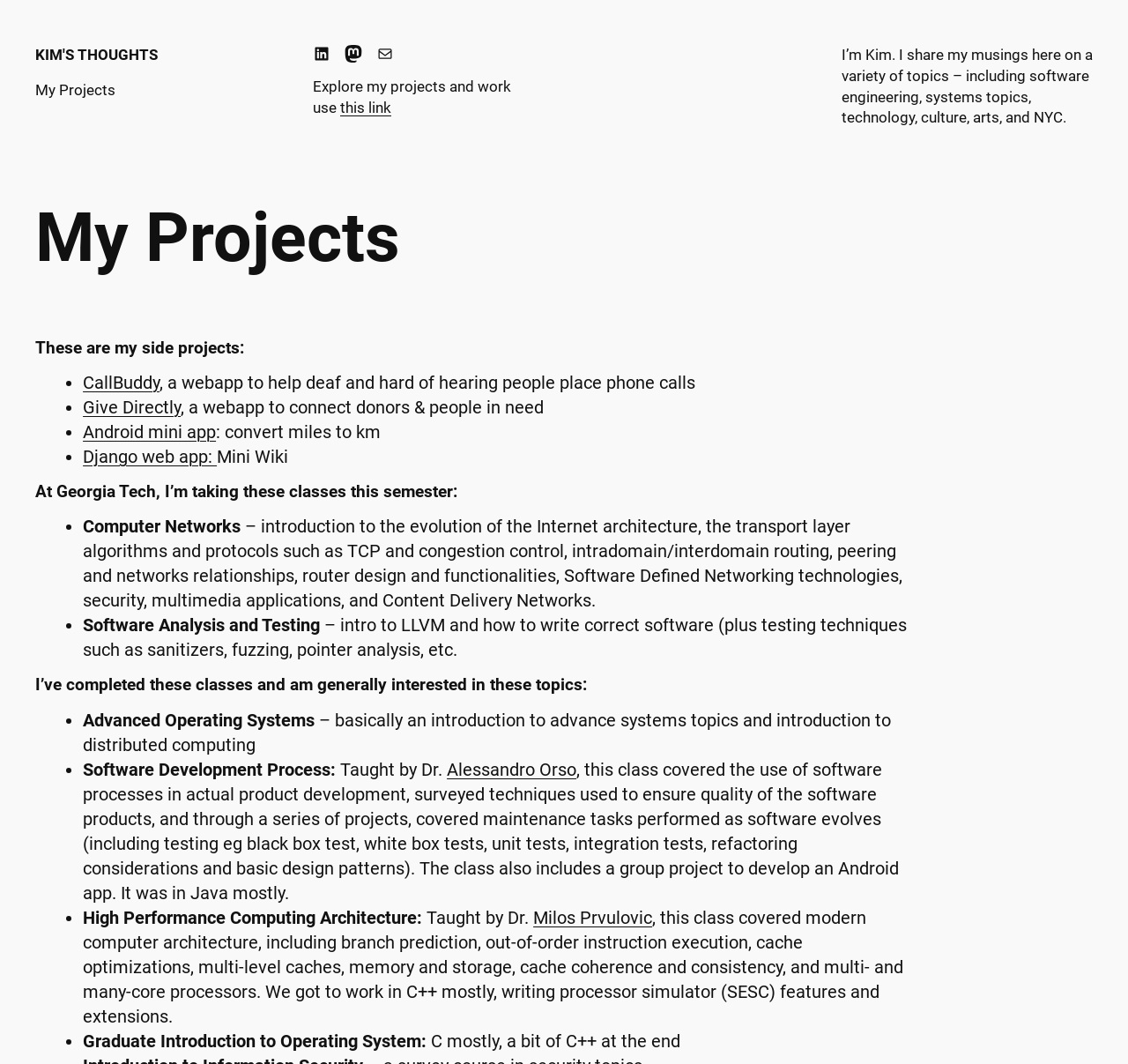Use the information in the screenshot to answer the question comprehensively: What is the purpose of the link 'this link'?

The webpage has a static text 'Explore my projects and work use' next to the link 'this link', which indicates that the purpose of the link 'this link' is to explore projects and work.